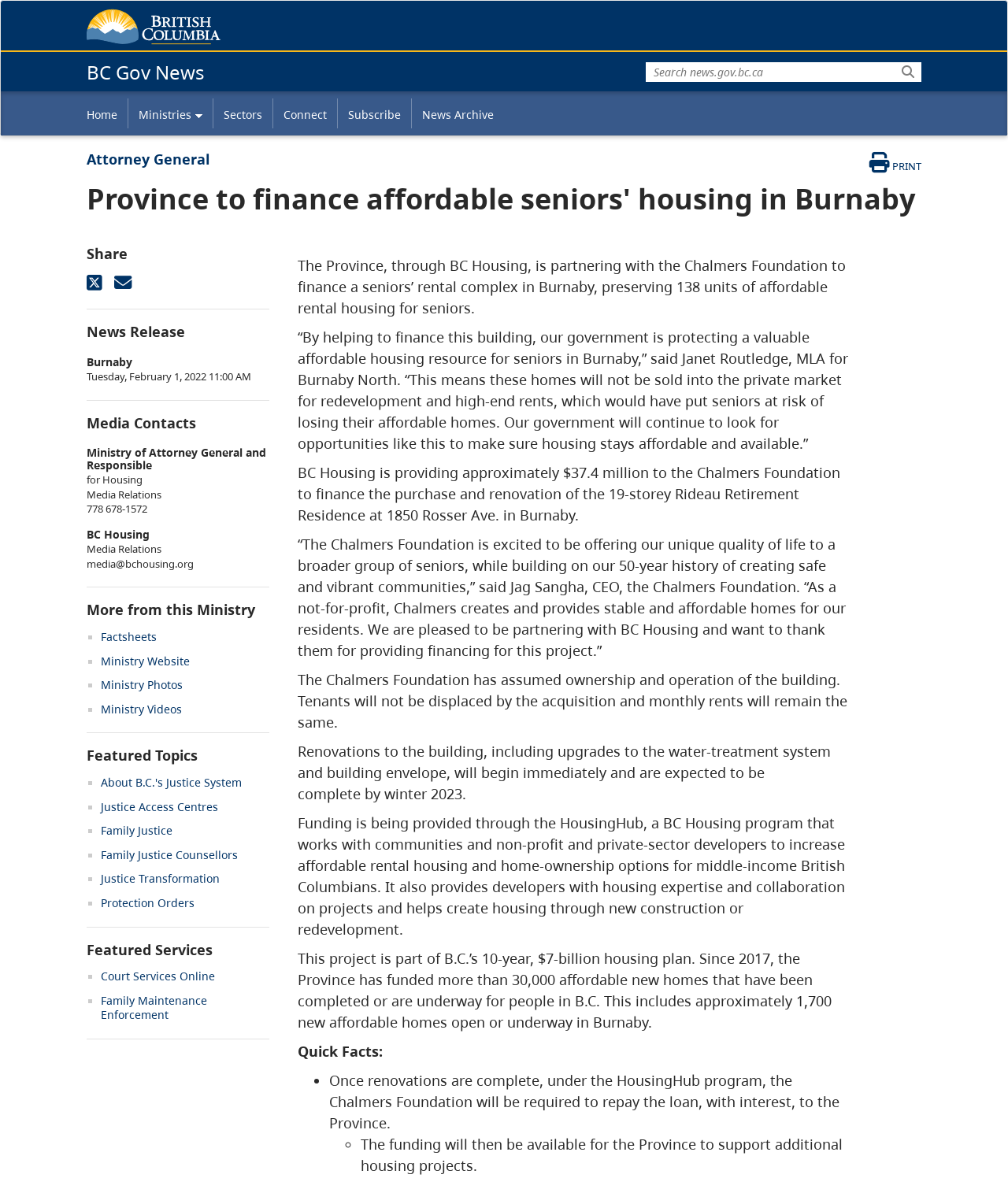Please identify the bounding box coordinates of the element I should click to complete this instruction: 'Search'. The coordinates should be given as four float numbers between 0 and 1, like this: [left, top, right, bottom].

[0.641, 0.044, 0.914, 0.07]